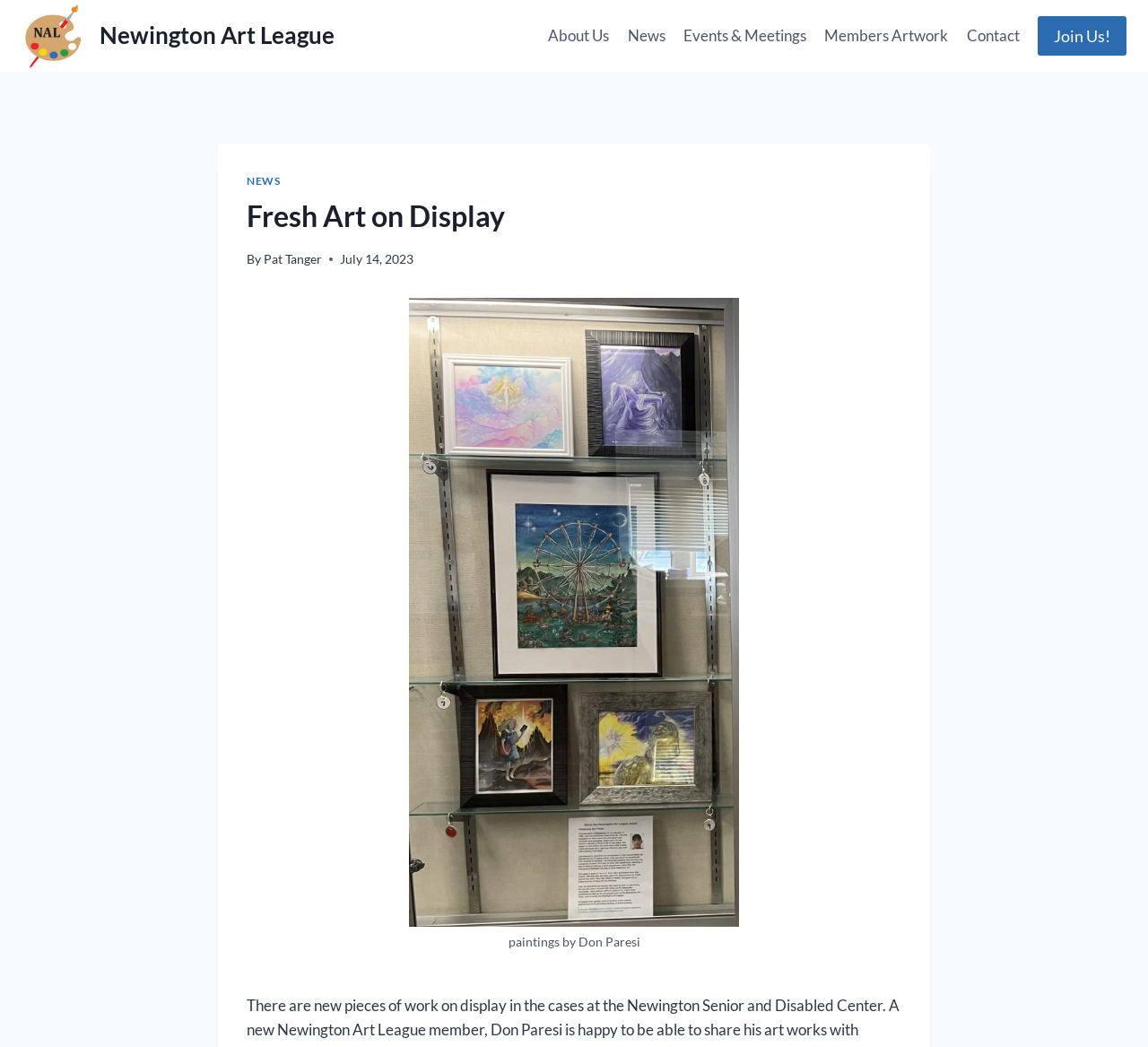Using the format (top-left x, top-left y, bottom-right x, bottom-right y), provide the bounding box coordinates for the described UI element. All values should be floating point numbers between 0 and 1: Members Artwork

[0.71, 0.014, 0.834, 0.055]